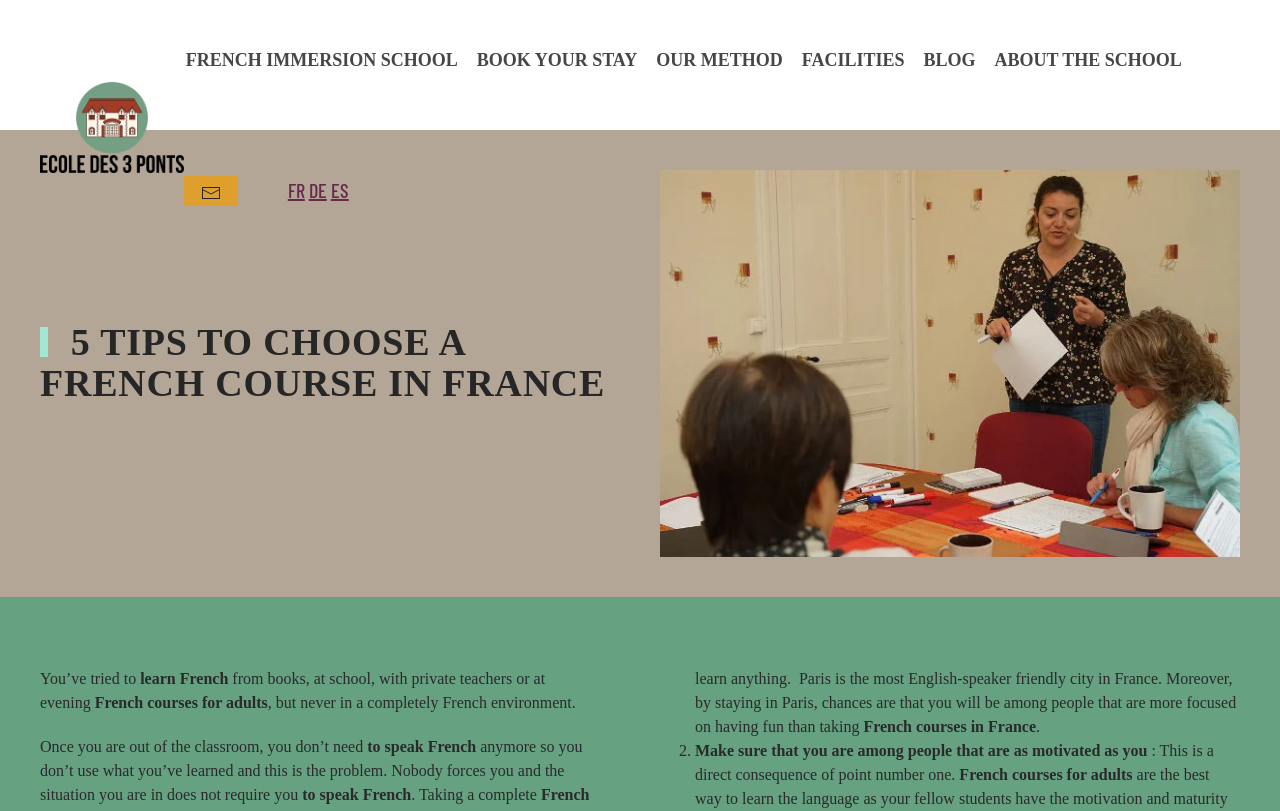Based on the image, provide a detailed and complete answer to the question: 
What is the name of the school?

The name of the school can be inferred from the link 'Back to home' and the meta description, which suggests that the webpage is about a French immersion school called Ecole des 3 Ponts.